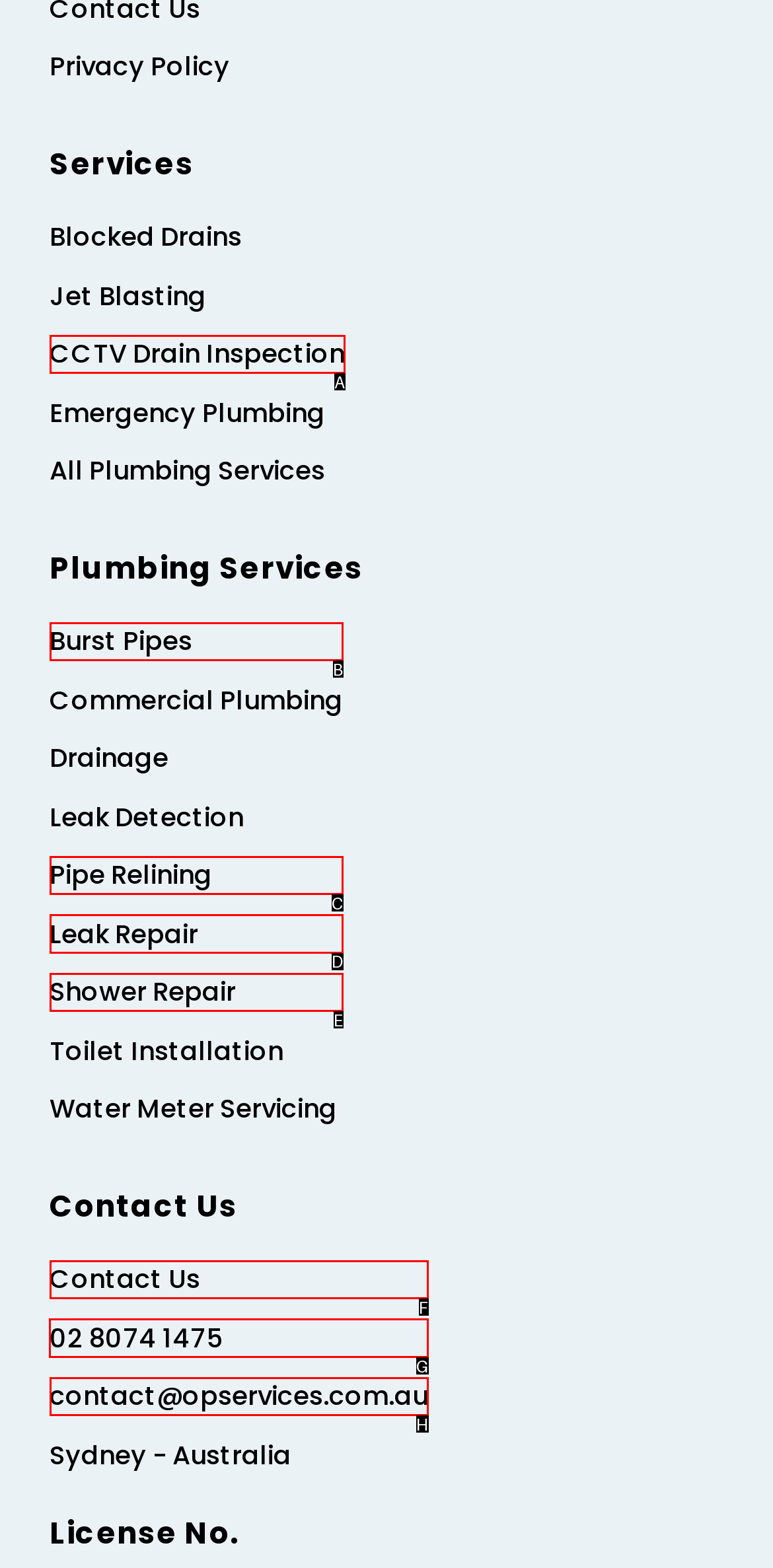Determine the HTML element to be clicked to complete the task: Call 02 8074 1475. Answer by giving the letter of the selected option.

G